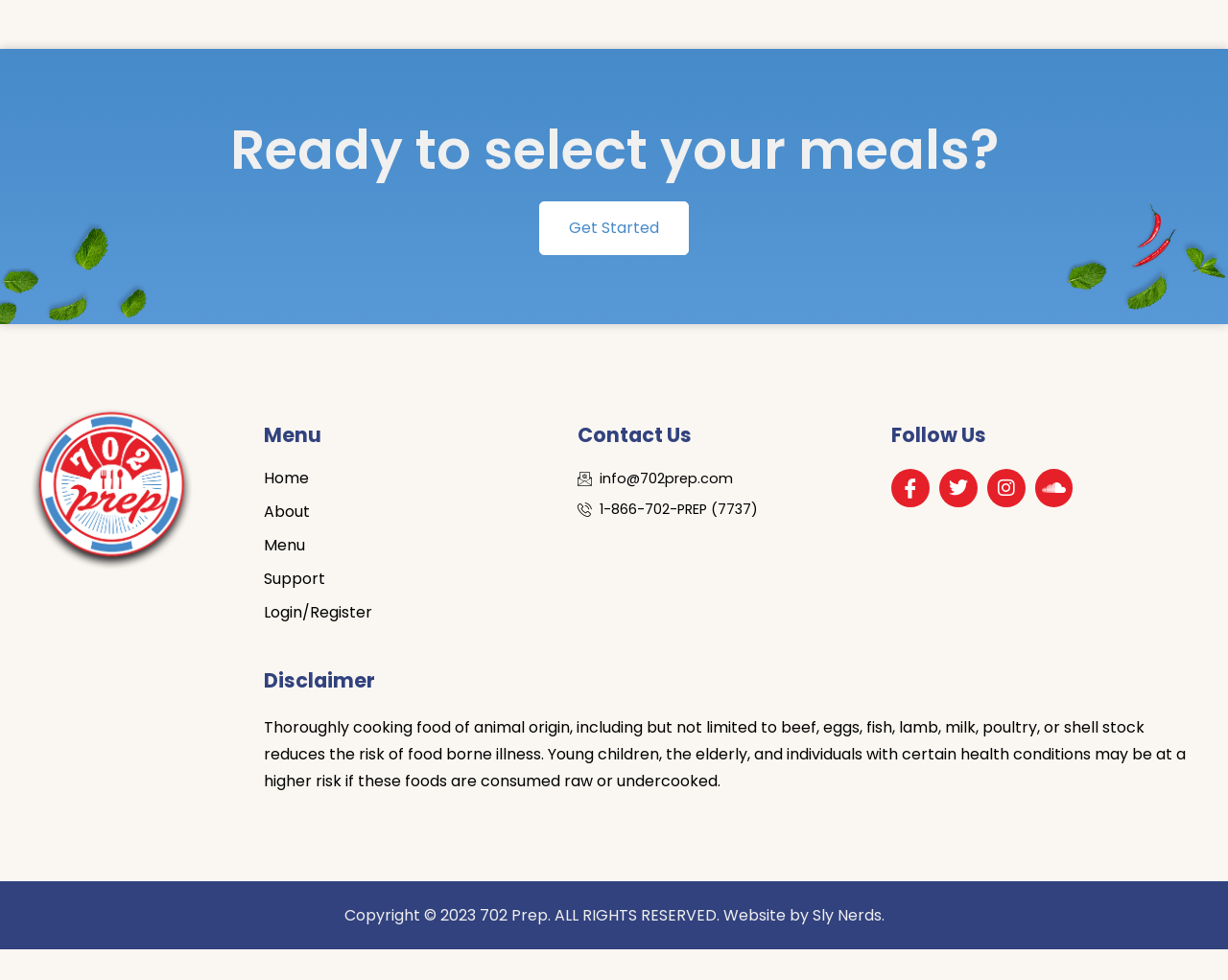Return the bounding box coordinates of the UI element that corresponds to this description: "Get Started". The coordinates must be given as four float numbers in the range of 0 and 1, [left, top, right, bottom].

[0.439, 0.206, 0.561, 0.26]